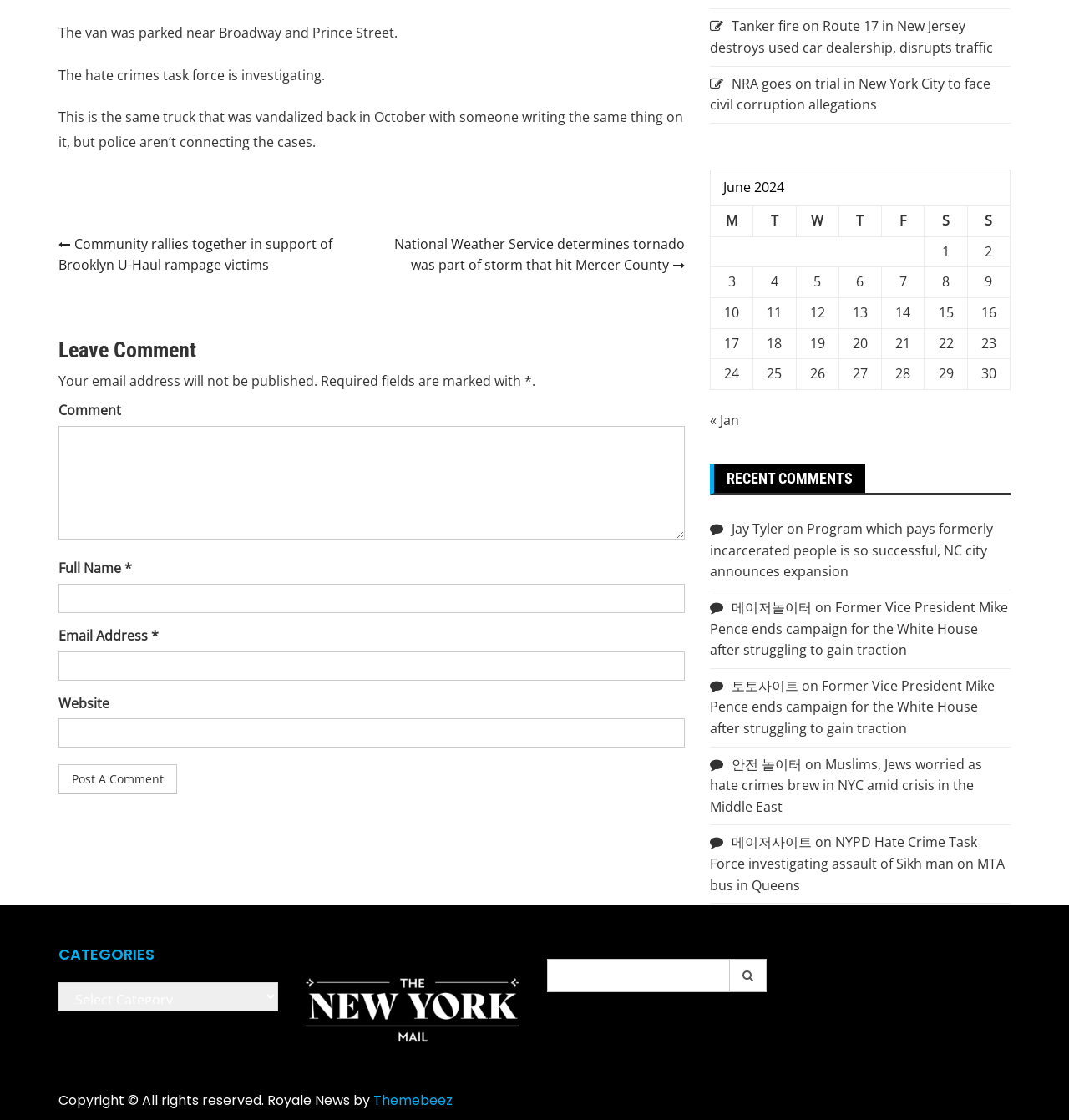Find the bounding box of the web element that fits this description: "parent_node: Comment name="comment"".

[0.055, 0.38, 0.641, 0.482]